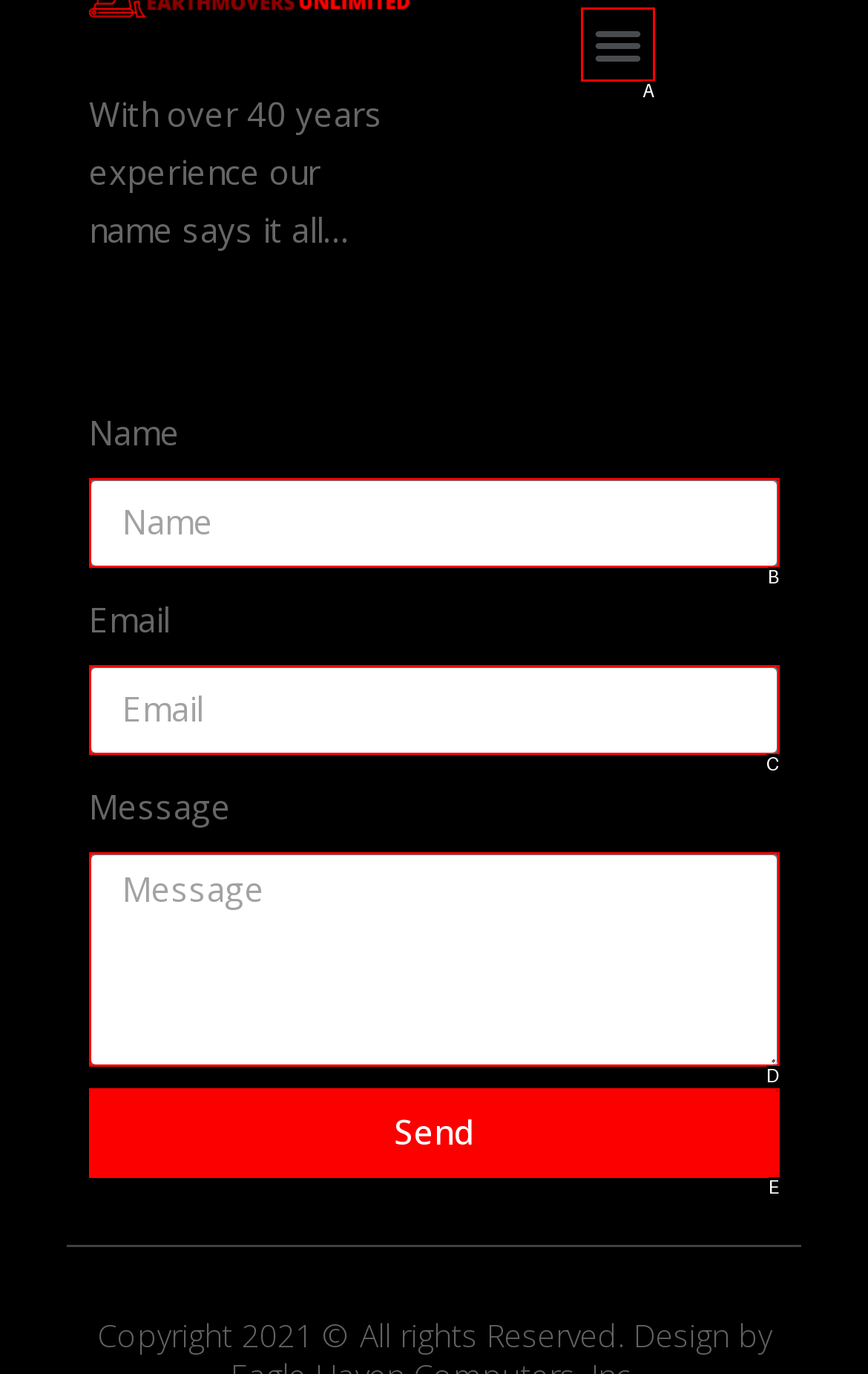Match the following description to the correct HTML element: Menu Indicate your choice by providing the letter.

A